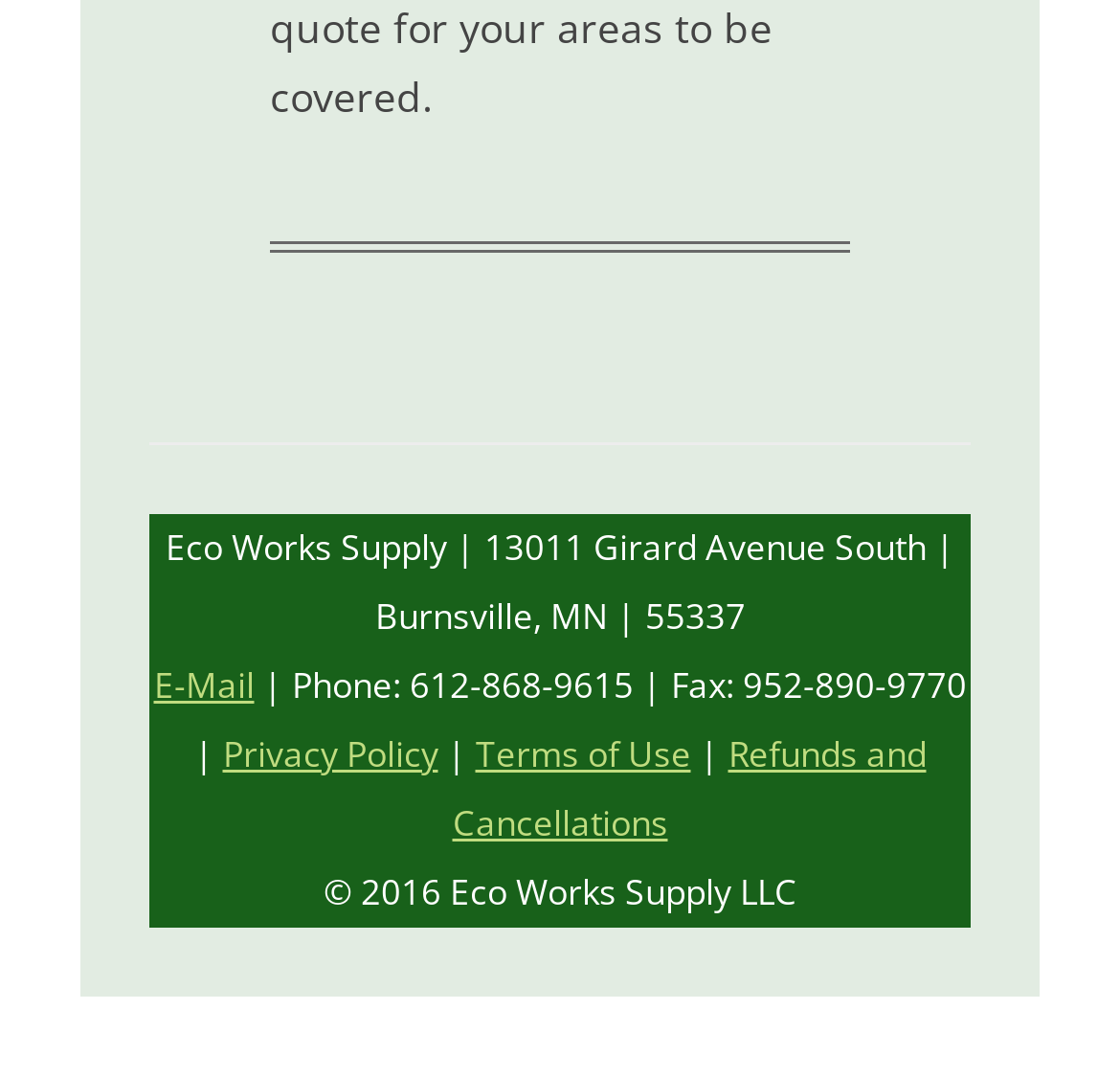Based on the element description, predict the bounding box coordinates (top-left x, top-left y, bottom-right x, bottom-right y) for the UI element in the screenshot: E-Mail

[0.137, 0.613, 0.227, 0.659]